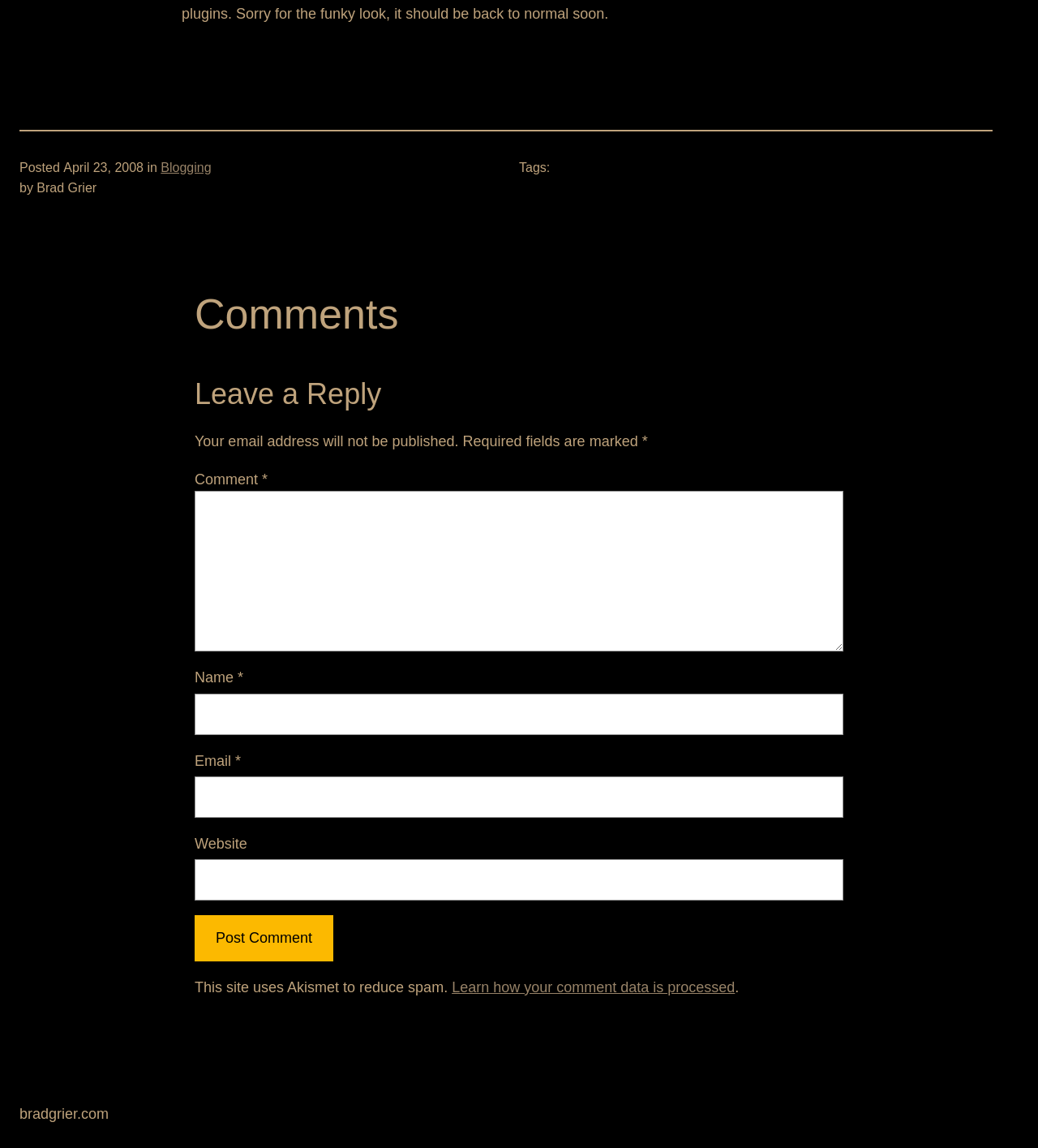Find the bounding box coordinates for the HTML element described in this sentence: "bradgrier.com". Provide the coordinates as four float numbers between 0 and 1, in the format [left, top, right, bottom].

[0.019, 0.963, 0.105, 0.977]